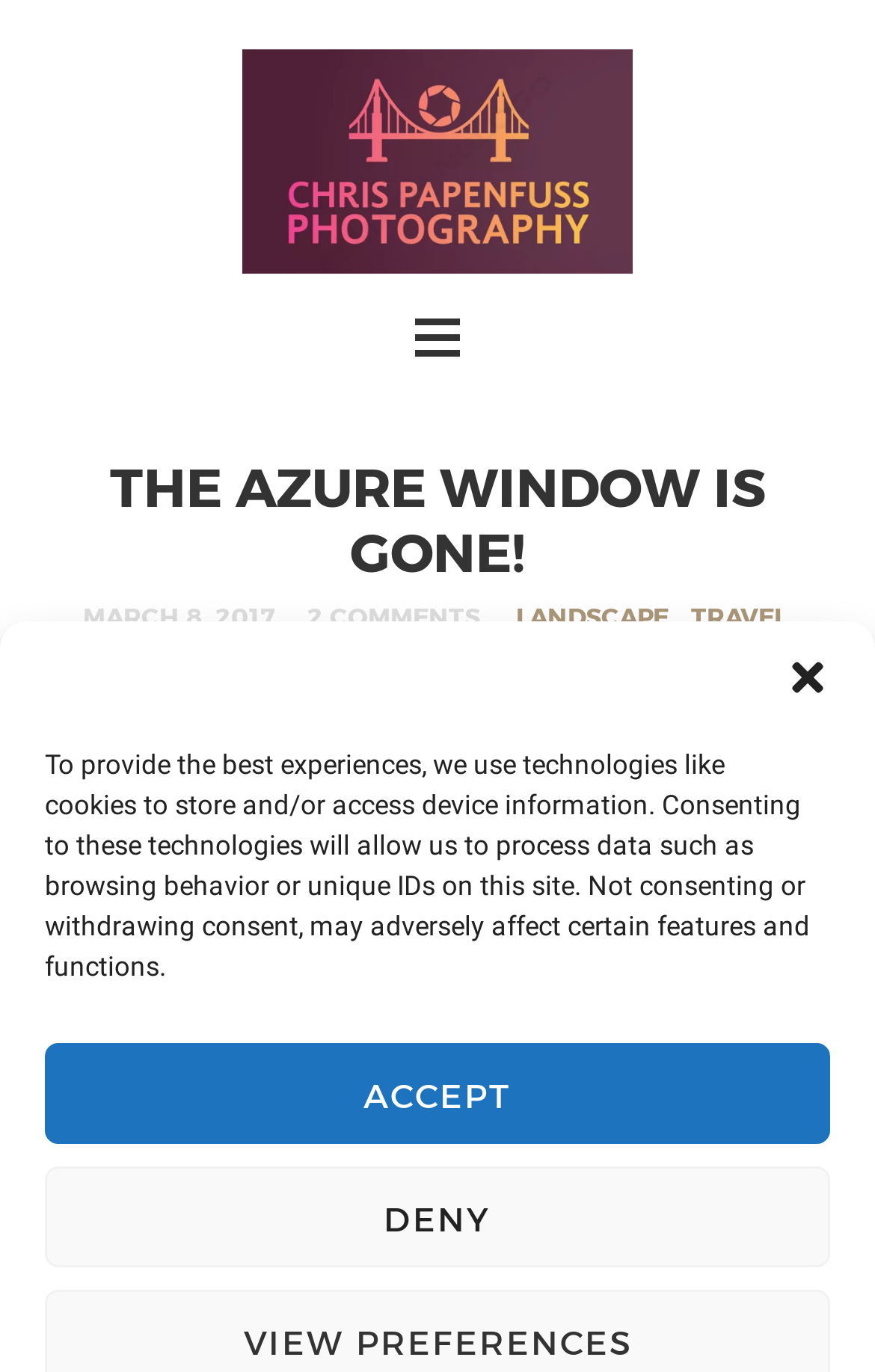Based on the provided description, "Landscape", find the bounding box of the corresponding UI element in the screenshot.

[0.59, 0.435, 0.764, 0.463]